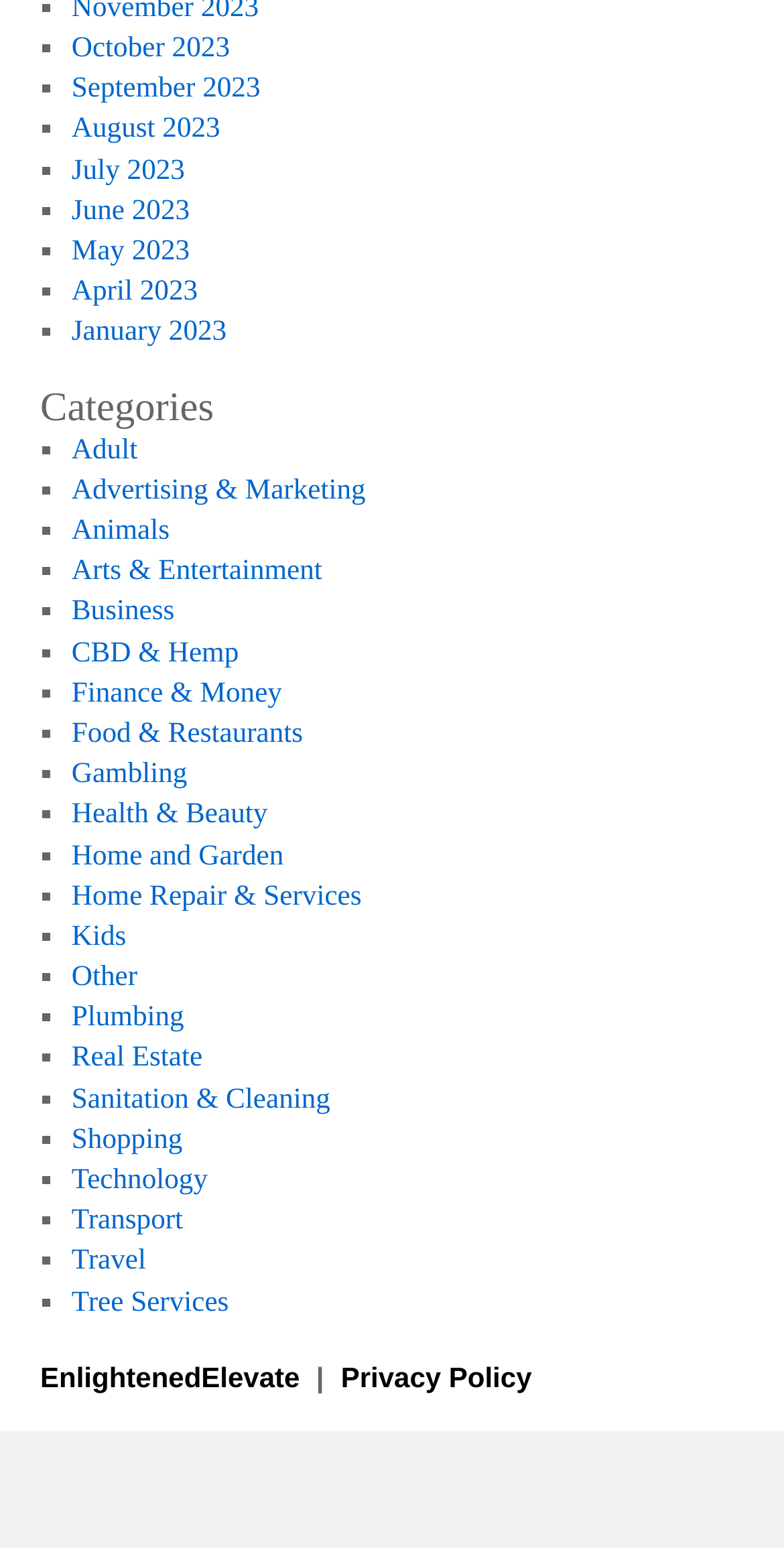Given the element description, predict the bounding box coordinates in the format (top-left x, top-left y, bottom-right x, bottom-right y), using floating point numbers between 0 and 1: Home Repair & Services

[0.091, 0.618, 0.461, 0.639]